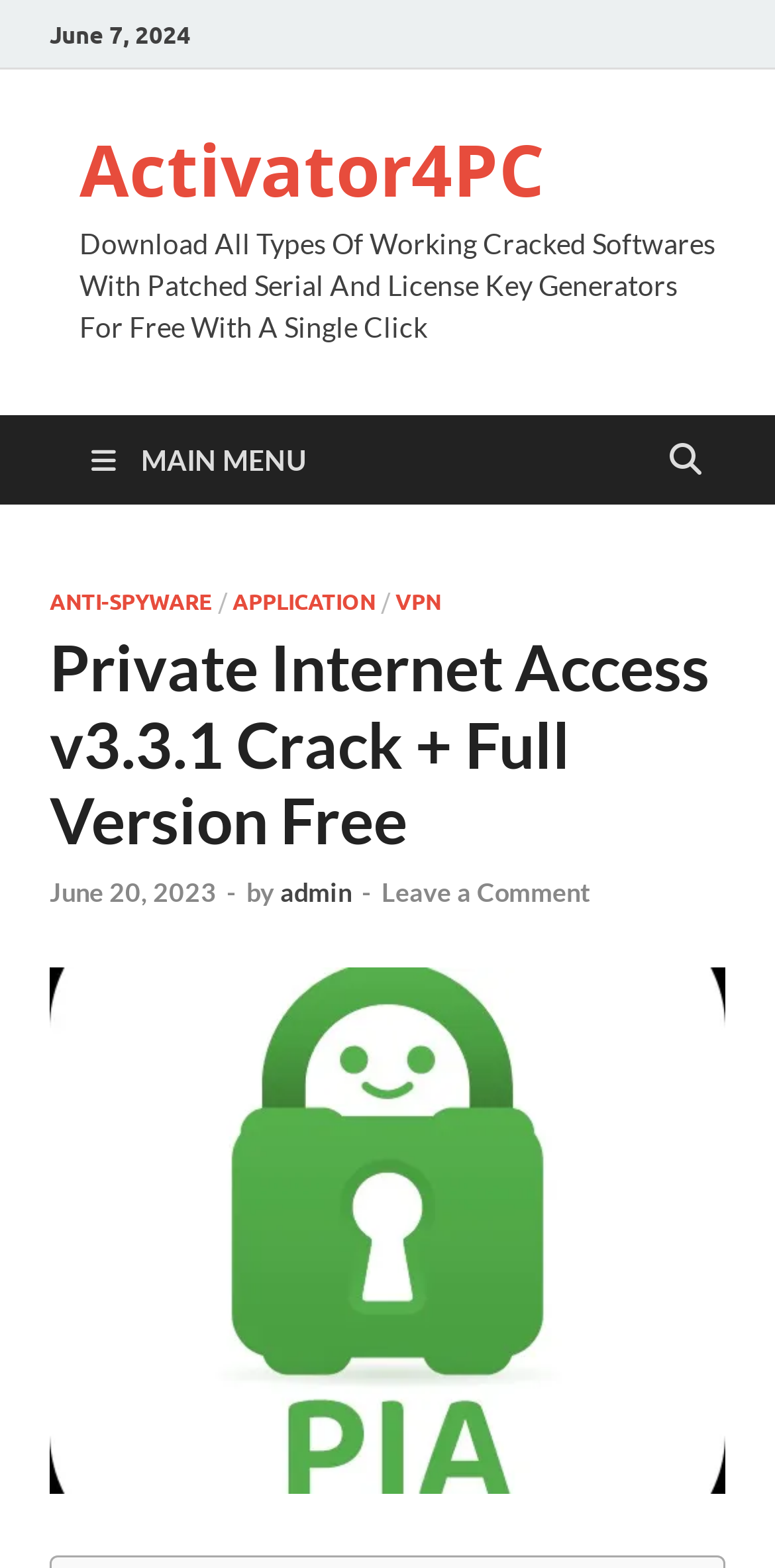Using the element description provided, determine the bounding box coordinates in the format (top-left x, top-left y, bottom-right x, bottom-right y). Ensure that all values are floating point numbers between 0 and 1. Element description: Anti-Spyware

[0.064, 0.375, 0.274, 0.392]